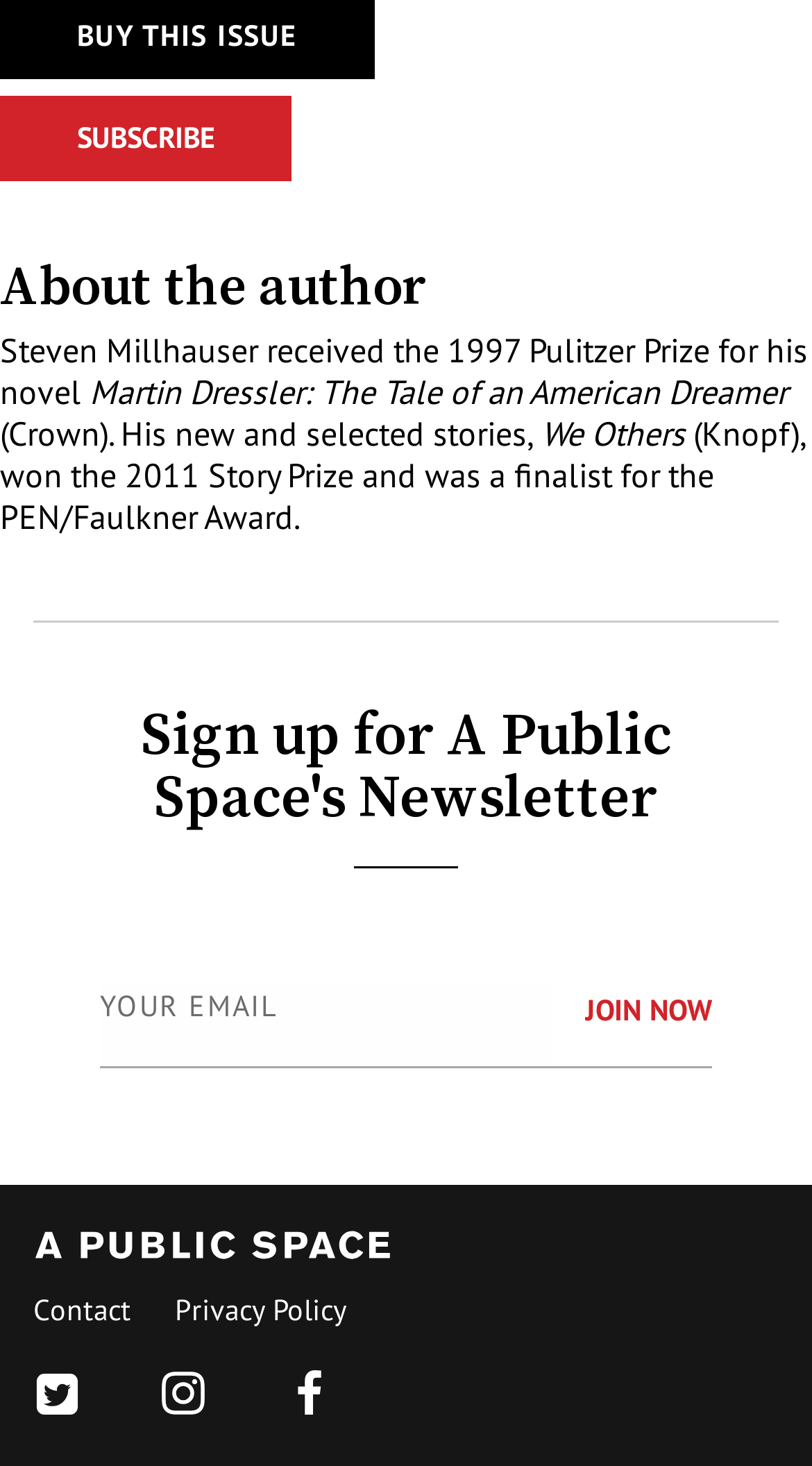Provide a short, one-word or phrase answer to the question below:
What is the name of the publication?

A Public Space